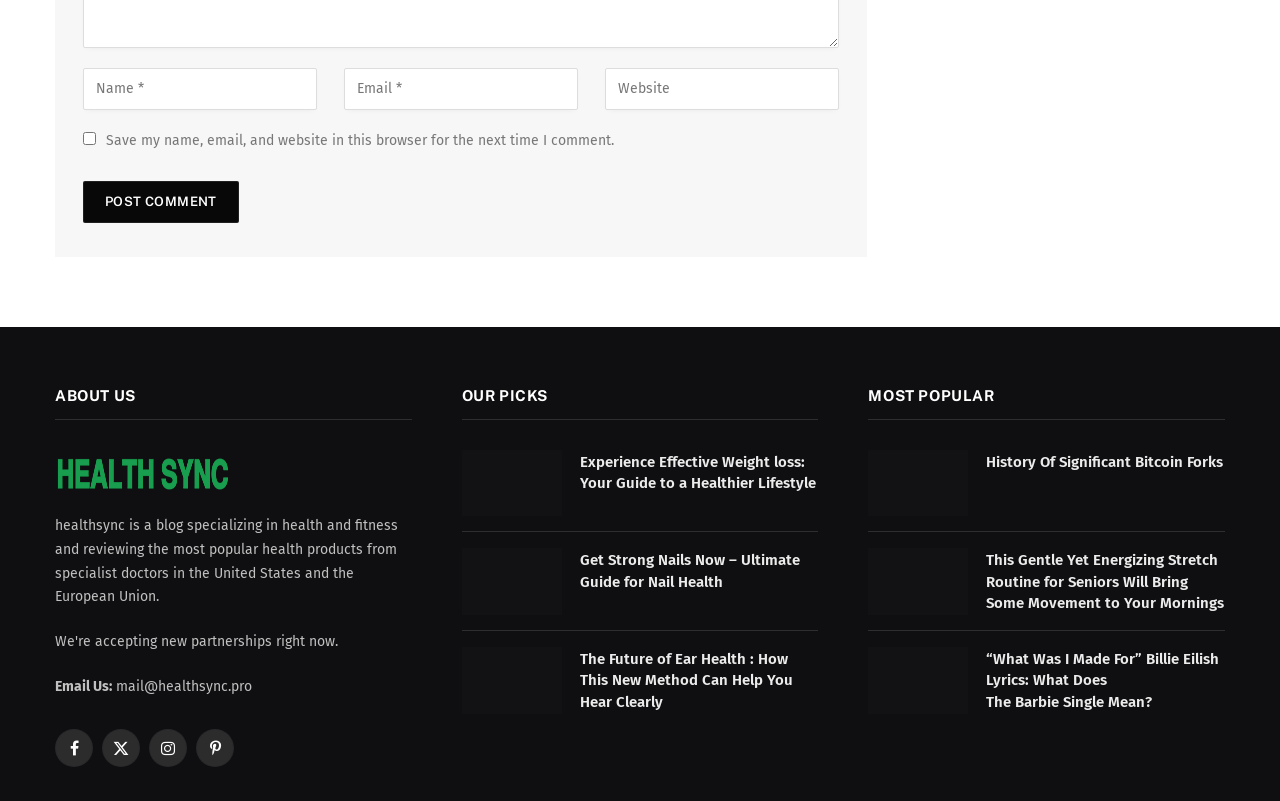How many social media links are present?
Look at the image and respond with a one-word or short-phrase answer.

4